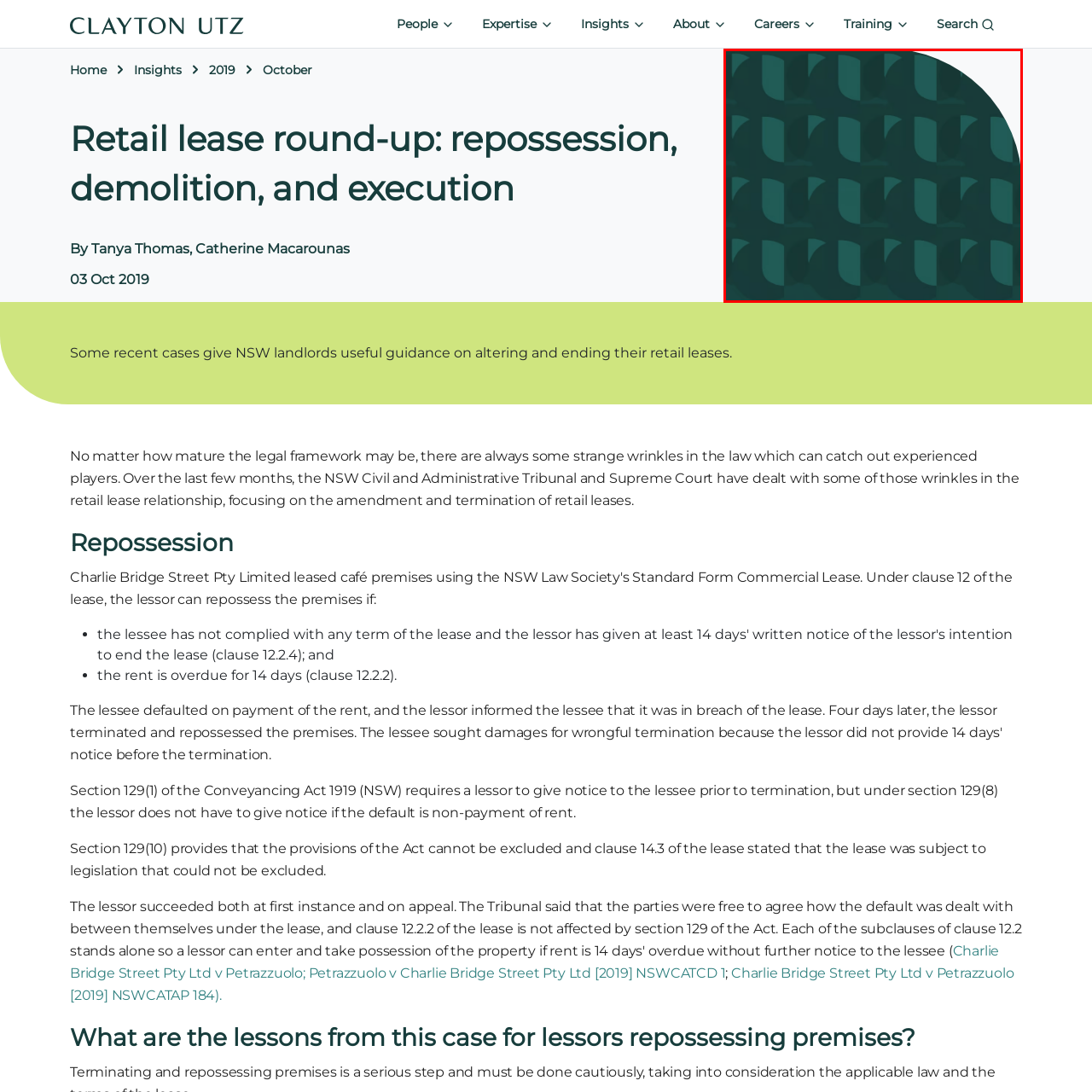Focus on the image within the purple boundary, What shape is the edge in the top right corner? 
Answer briefly using one word or phrase.

Rounded